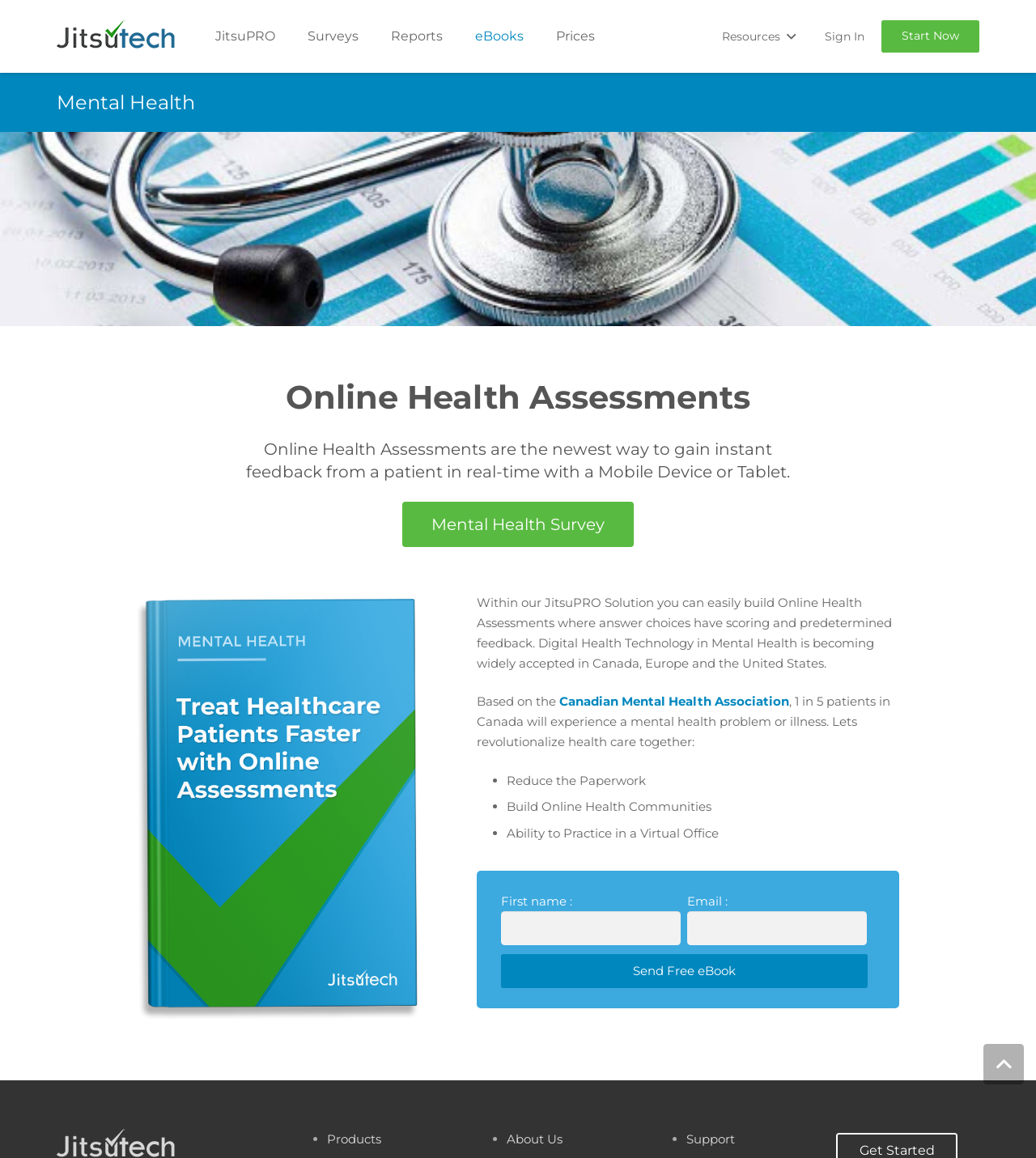Please provide a comprehensive answer to the question based on the screenshot: What can be built using this platform?

According to the webpage, within the JitsuPRO solution, users can easily build Online Health Assessments where answer choices have scoring and predetermined feedback, which is a key feature of the platform.